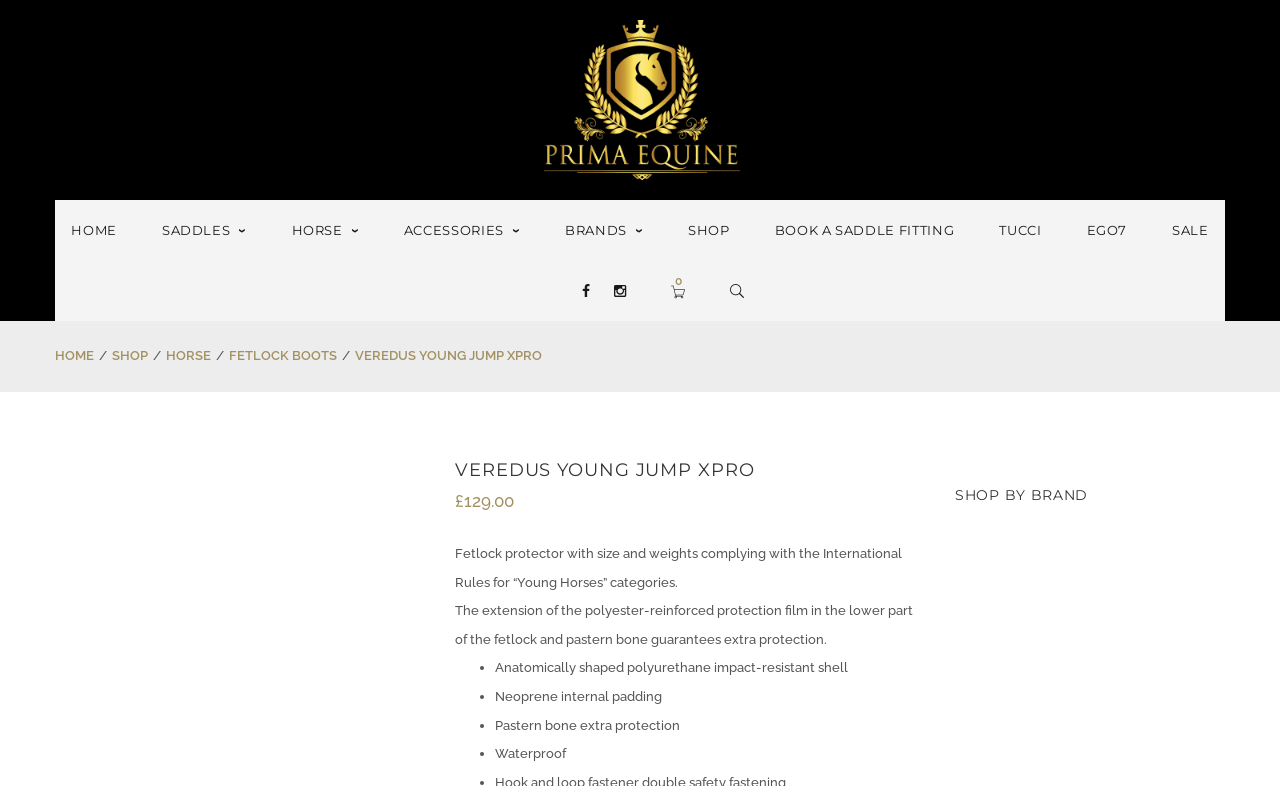Given the element description: "Home", predict the bounding box coordinates of the UI element it refers to, using four float numbers between 0 and 1, i.e., [left, top, right, bottom].

[0.043, 0.443, 0.073, 0.462]